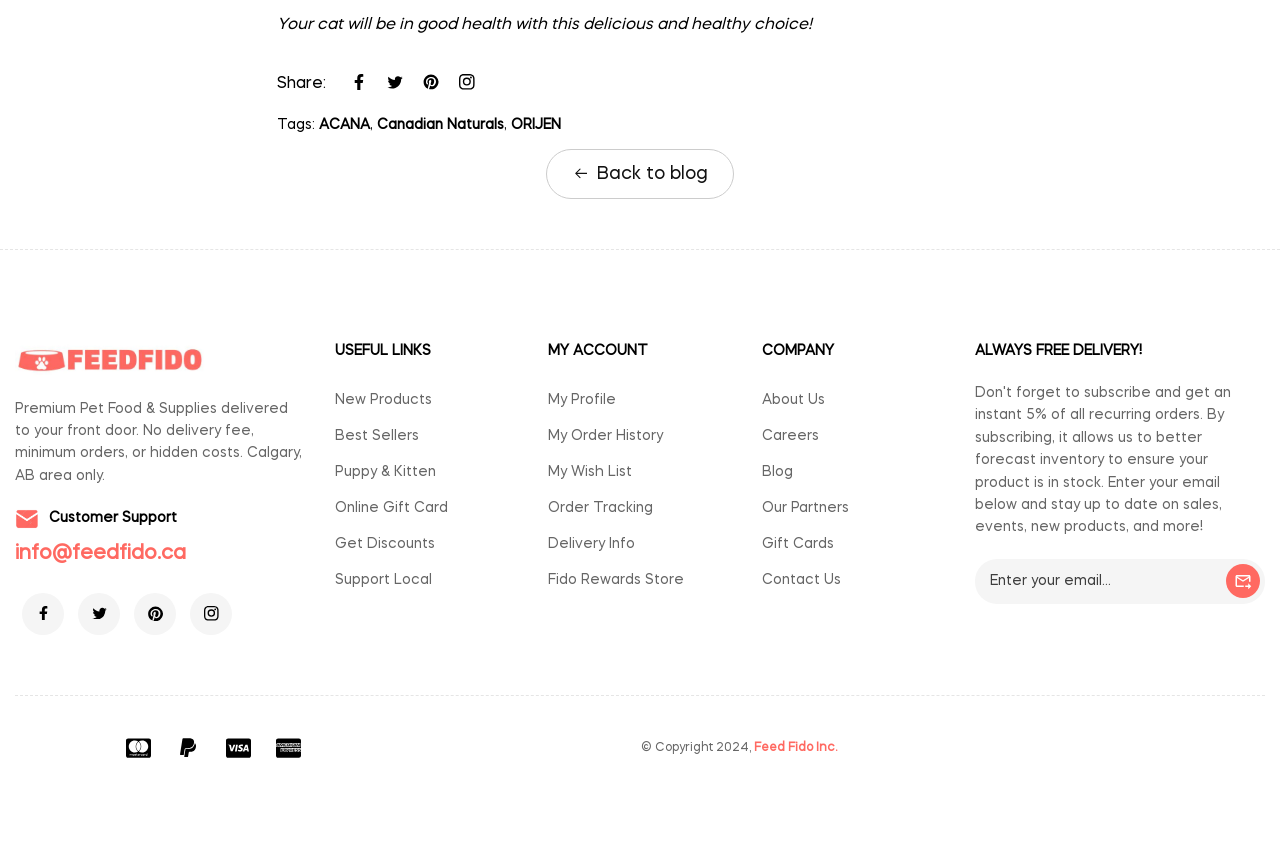Can you specify the bounding box coordinates of the area that needs to be clicked to fulfill the following instruction: "Submit a request"?

None